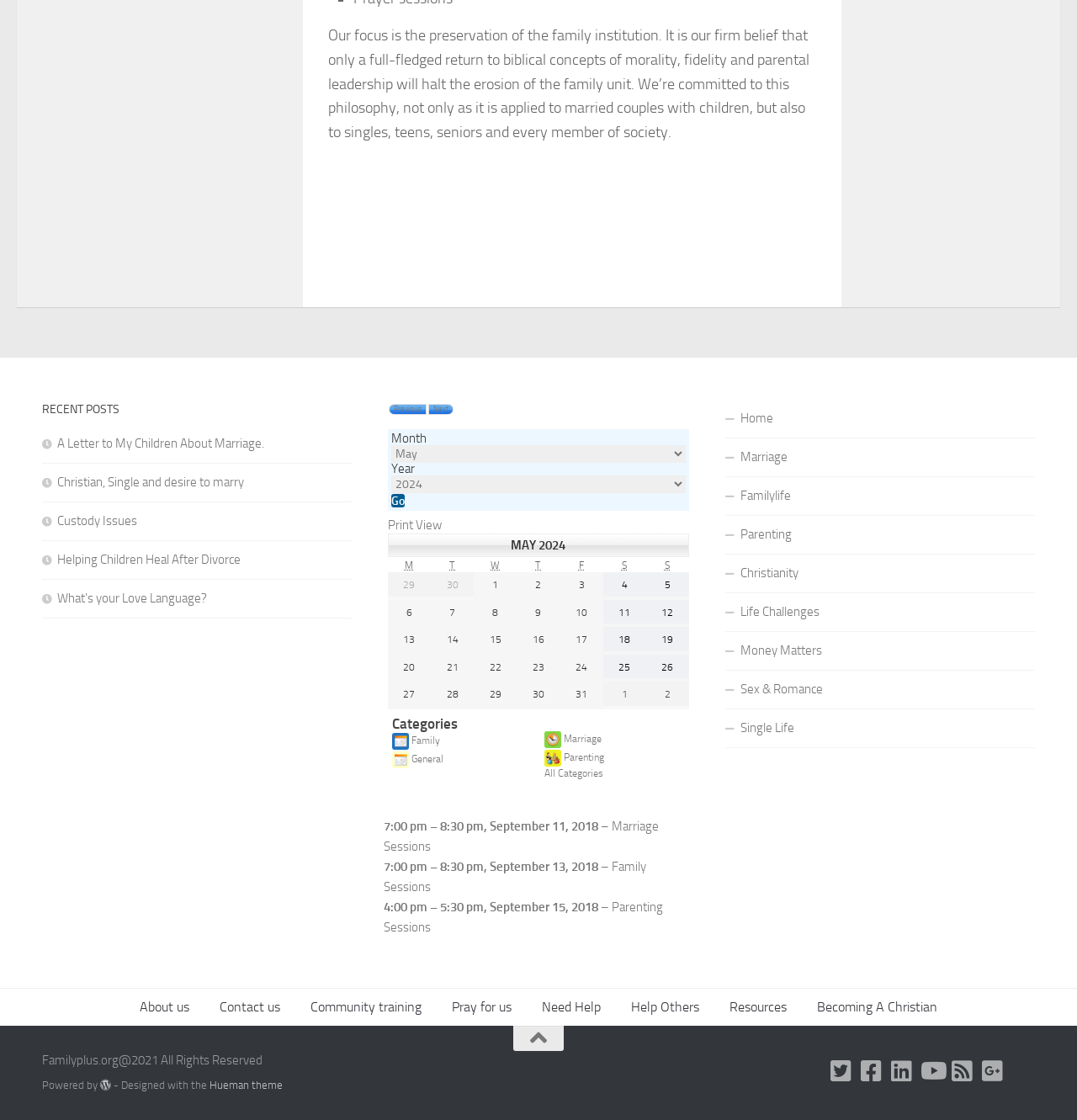Please identify the bounding box coordinates of the region to click in order to complete the given instruction: "Select a month from the dropdown". The coordinates should be four float numbers between 0 and 1, i.e., [left, top, right, bottom].

[0.363, 0.398, 0.637, 0.414]